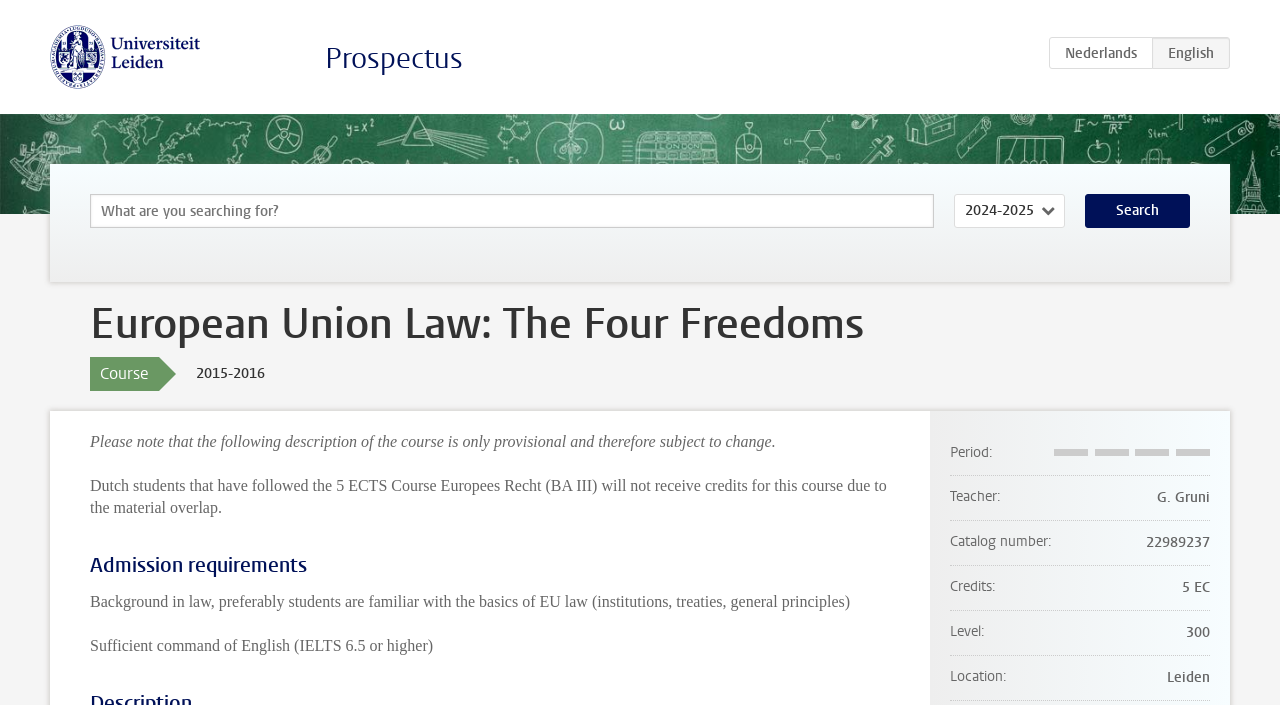Determine the bounding box coordinates of the UI element described by: "alt="Universiteit Leiden"".

[0.039, 0.066, 0.157, 0.09]